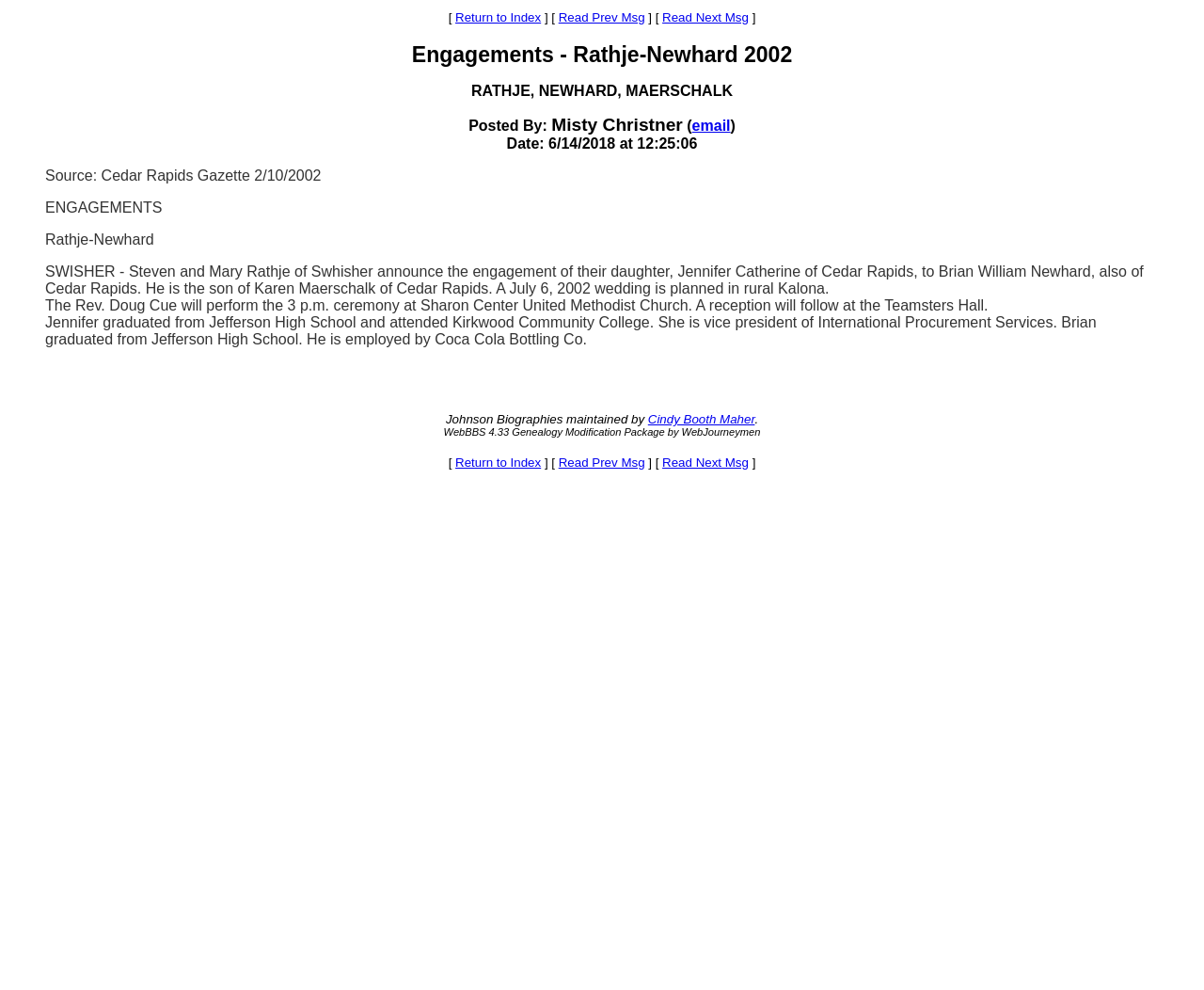Please specify the bounding box coordinates of the element that should be clicked to execute the given instruction: 'Navigate to ABOUT US page'. Ensure the coordinates are four float numbers between 0 and 1, expressed as [left, top, right, bottom].

None